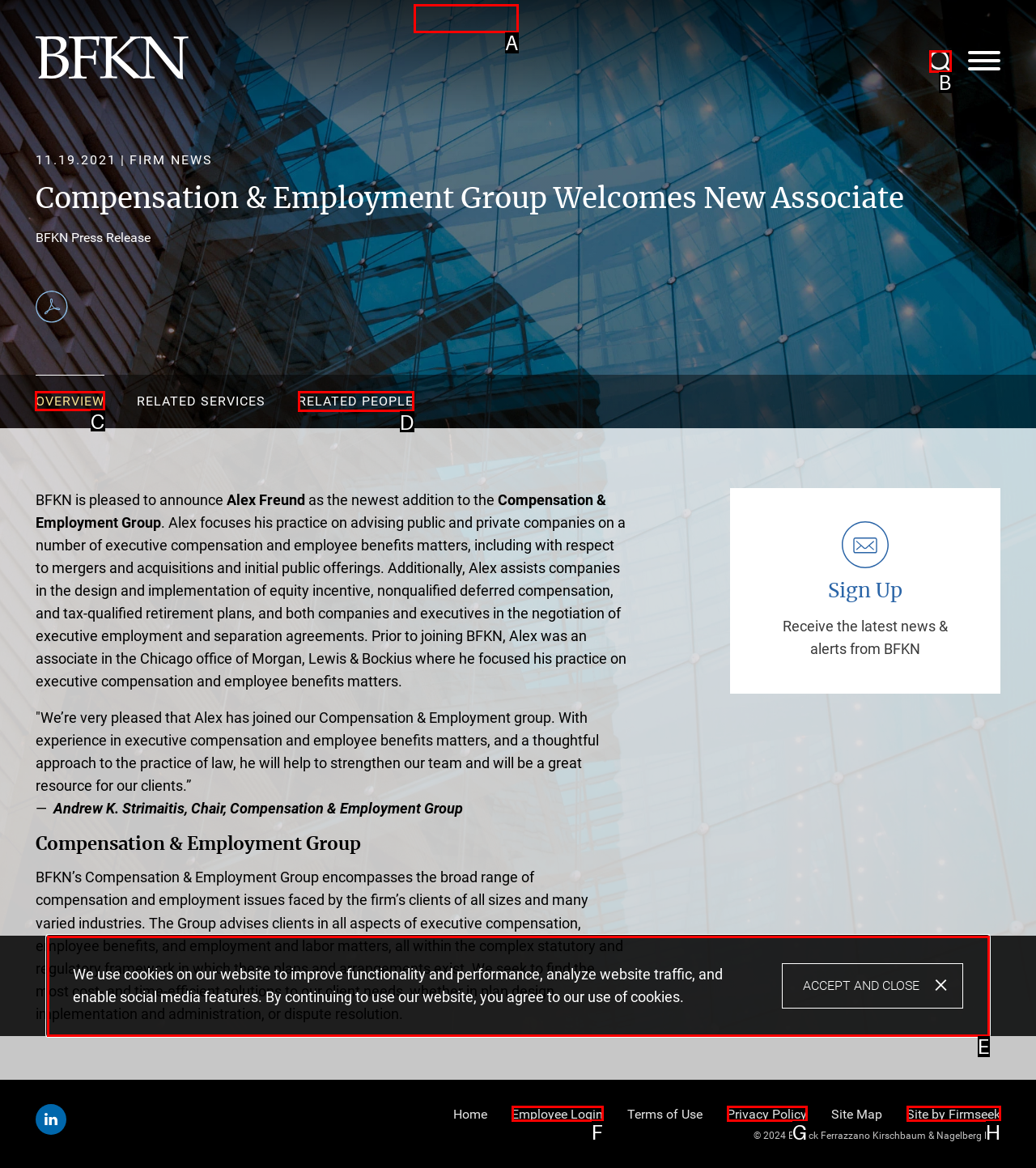Identify the correct choice to execute this task: Go to the 'OVERVIEW' tab
Respond with the letter corresponding to the right option from the available choices.

C